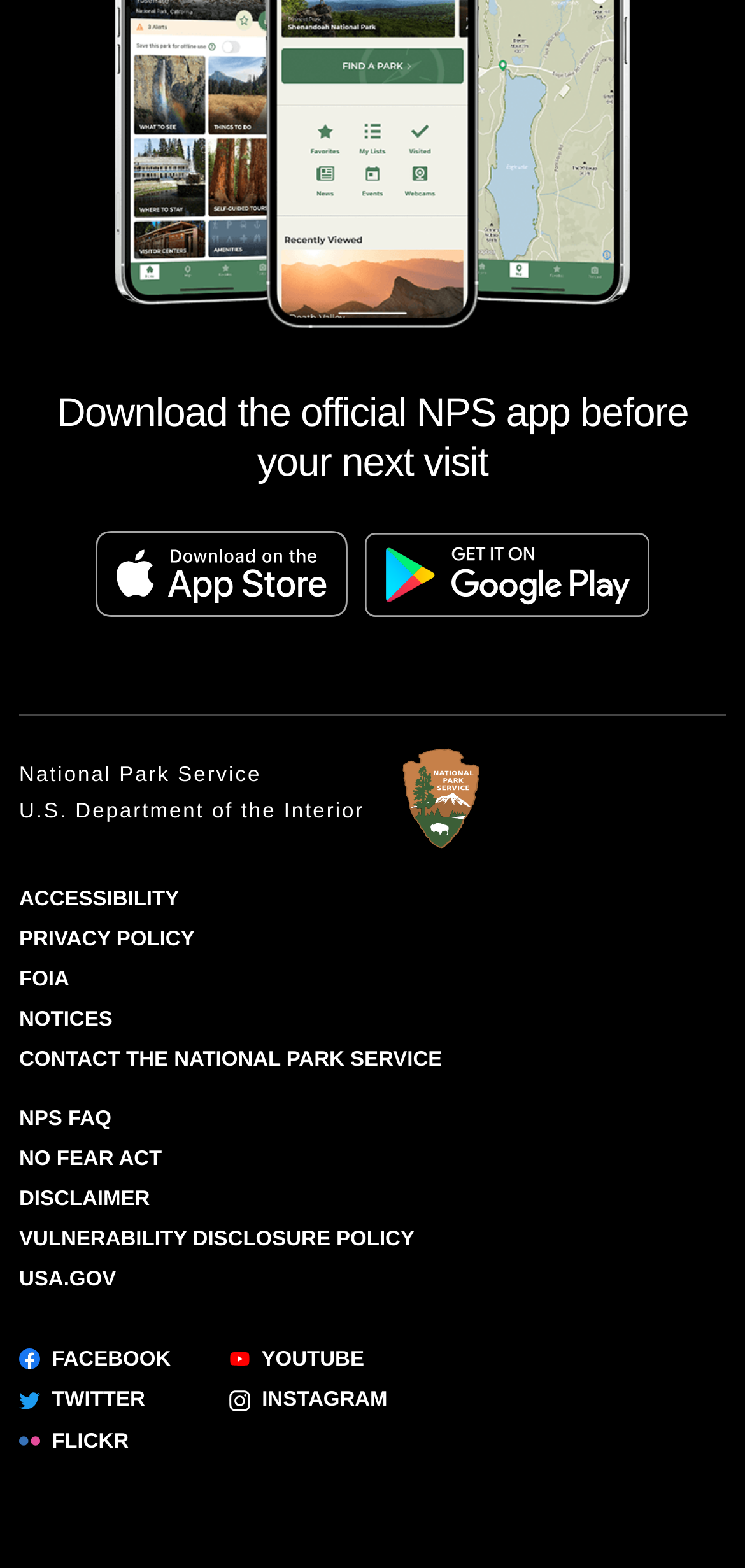Please give the bounding box coordinates of the area that should be clicked to fulfill the following instruction: "Get the NPS app on Google Play". The coordinates should be in the format of four float numbers from 0 to 1, i.e., [left, top, right, bottom].

[0.49, 0.332, 0.871, 0.397]